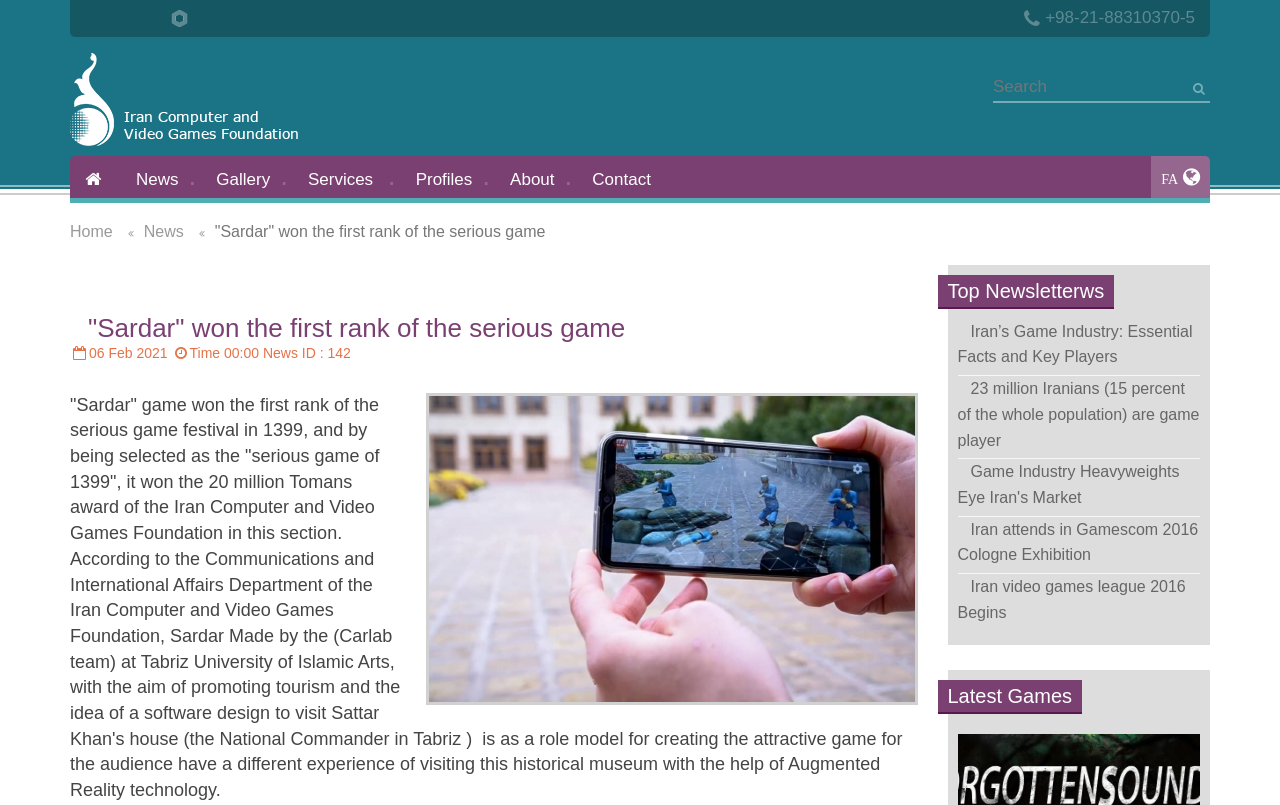Provide a thorough and detailed response to the question by examining the image: 
What is the phone number at the top right corner?

I found the phone number by looking at the top right corner of the webpage, where there is a static text element with the phone number +98-21-88310370-5.